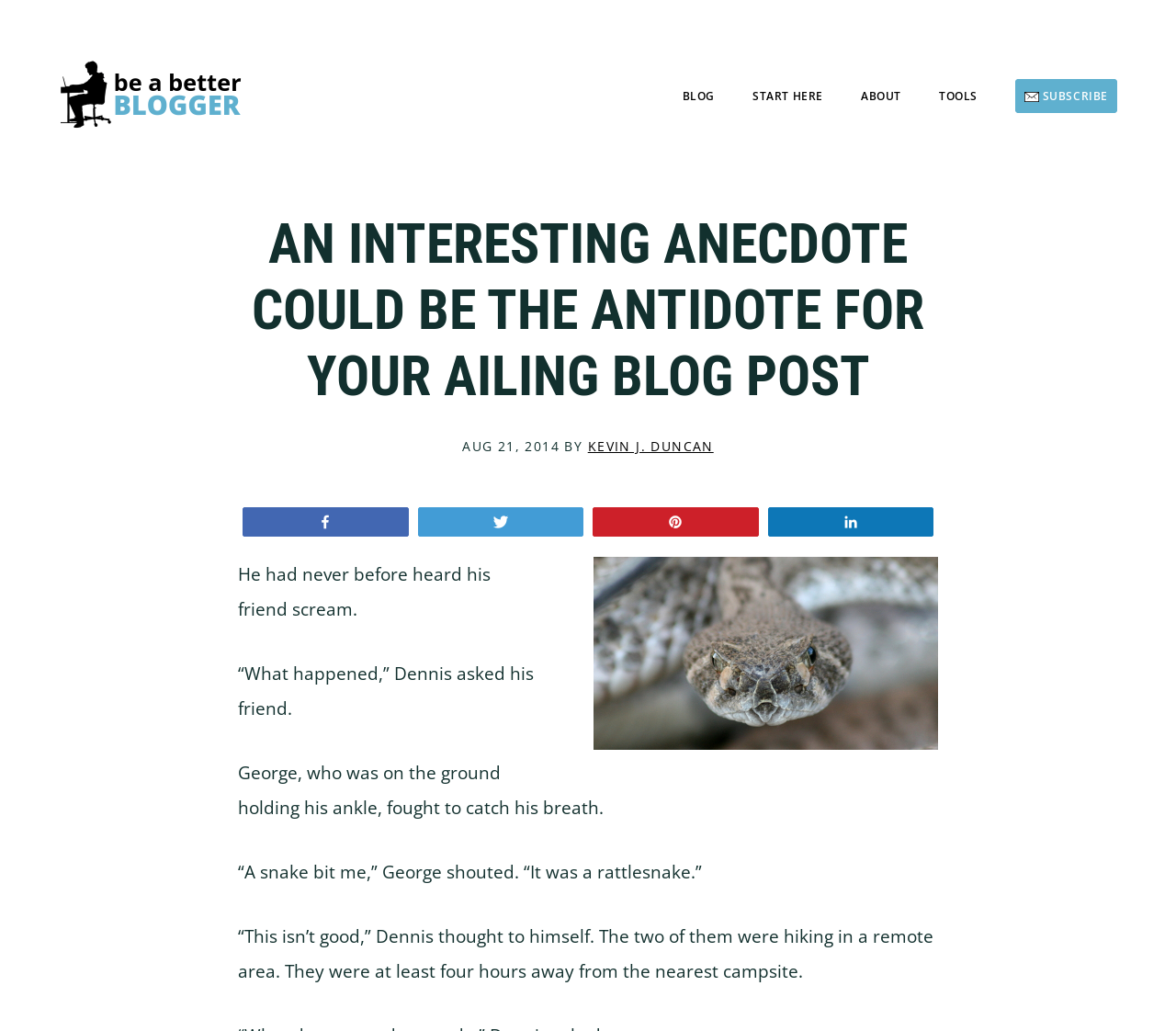How many paragraphs are in the blog post?
Using the details from the image, give an elaborate explanation to answer the question.

I counted the number of paragraphs in the blog post by looking at the static text elements, which are separated by line breaks and form five distinct paragraphs.